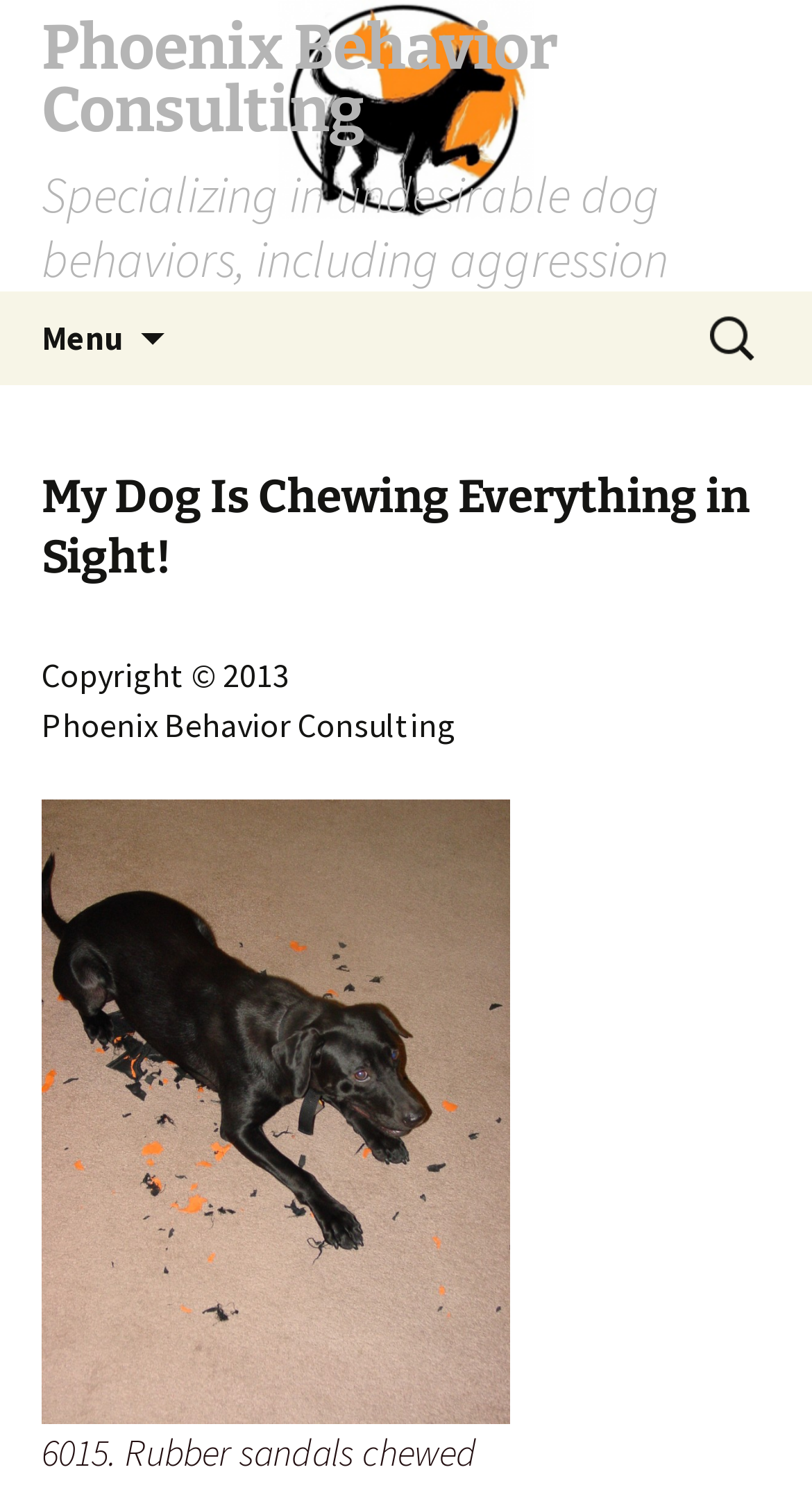Provide a brief response to the question using a single word or phrase: 
What is the purpose of the search box?

Search for content